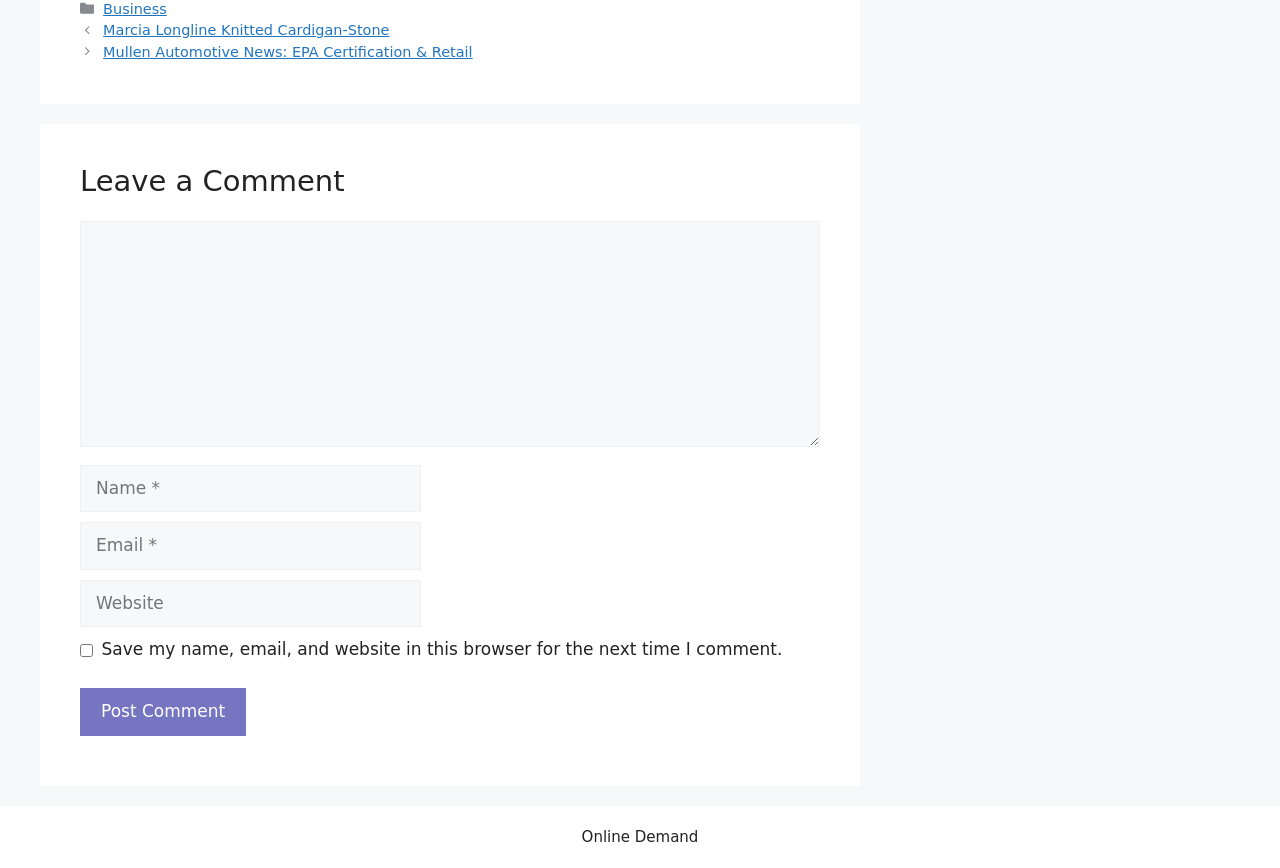Locate the bounding box coordinates of the element's region that should be clicked to carry out the following instruction: "Type your name". The coordinates need to be four float numbers between 0 and 1, i.e., [left, top, right, bottom].

[0.062, 0.536, 0.329, 0.59]